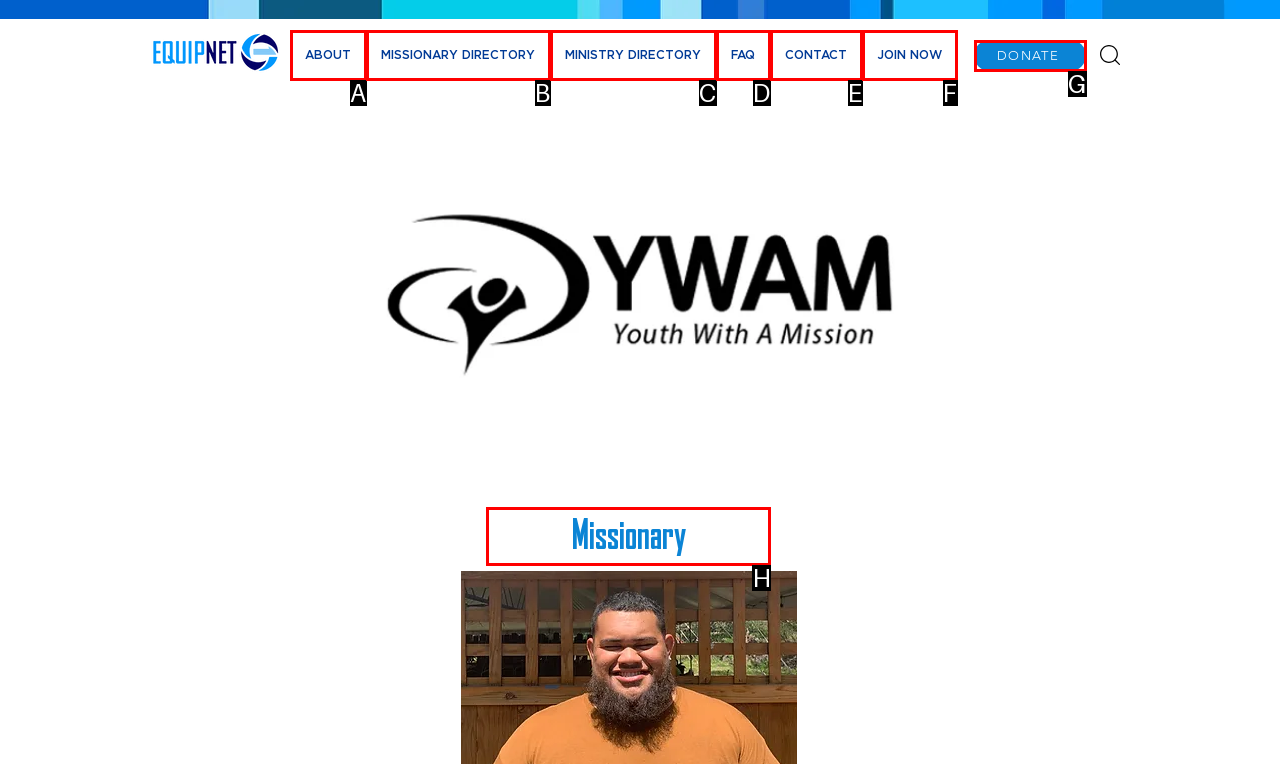What option should you select to complete this task: explore the MISSIONARY section? Indicate your answer by providing the letter only.

H